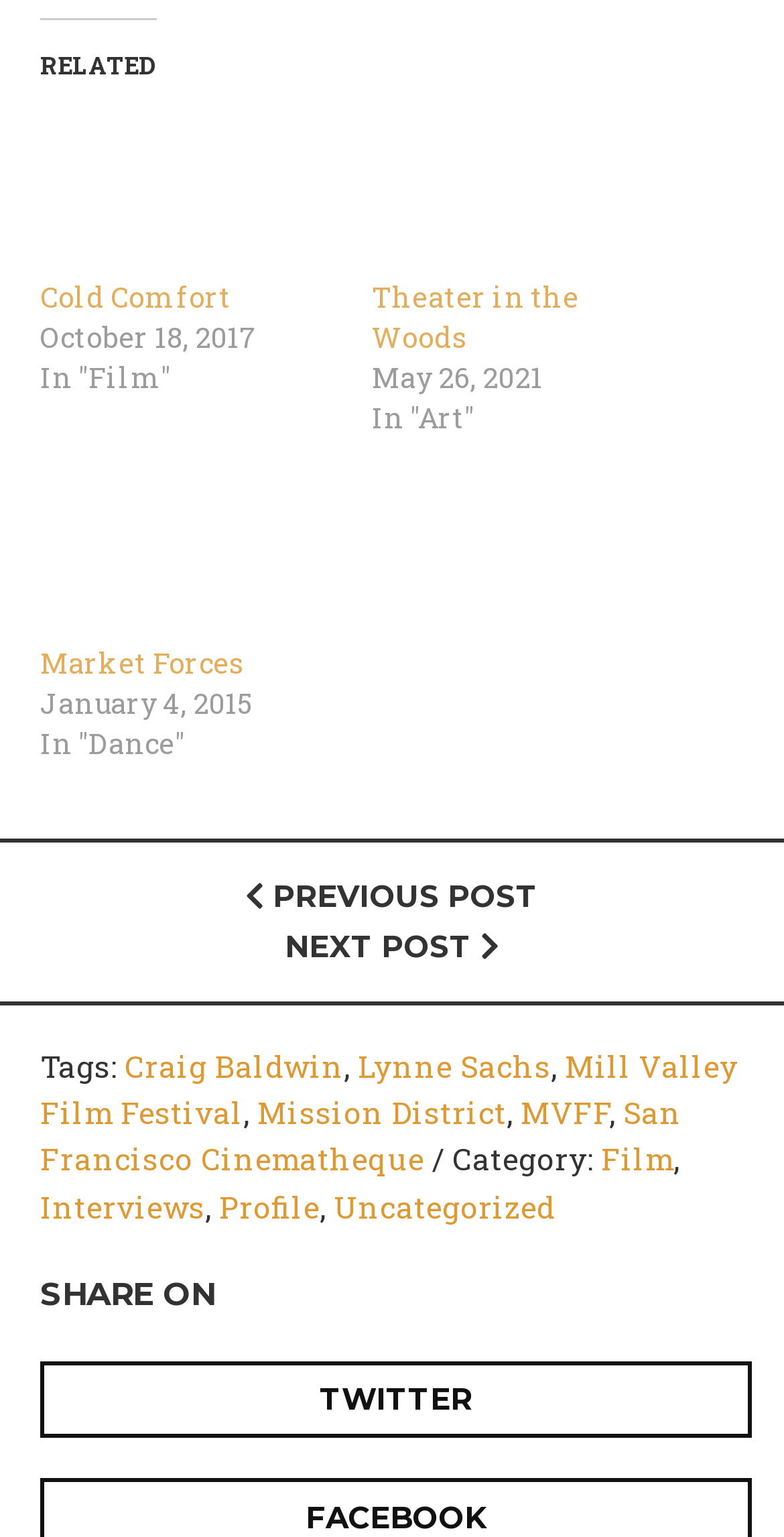What is the title of the first related post?
Answer the question in as much detail as possible.

The first related post is identified by the heading element 'Cold Comfort' with bounding box coordinates [0.051, 0.18, 0.423, 0.207].